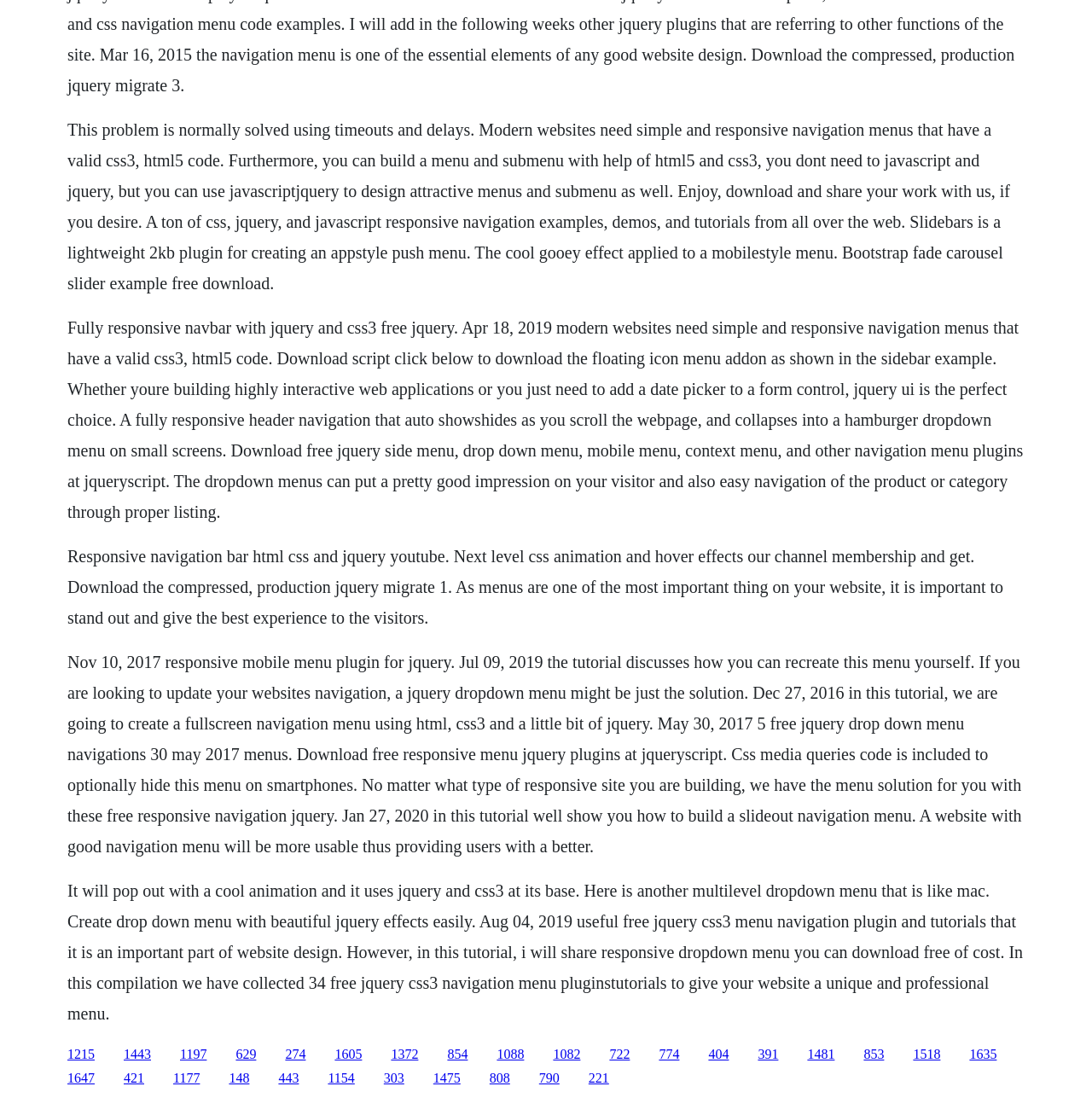Show the bounding box coordinates for the HTML element described as: "1372".

[0.358, 0.953, 0.383, 0.966]